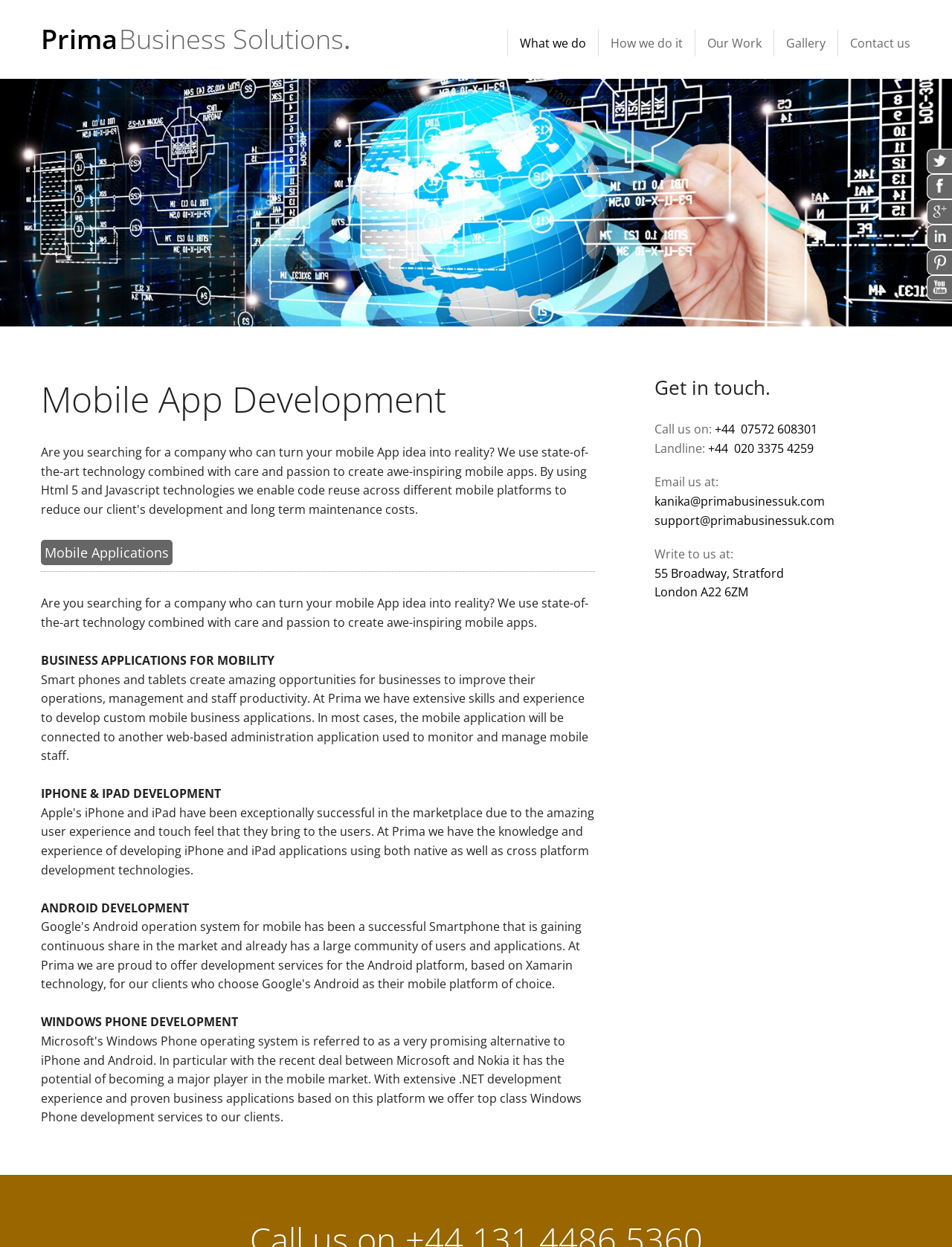Find the UI element described as: "Gallery" and predict its bounding box coordinates. Ensure the coordinates are four float numbers between 0 and 1, [left, top, right, bottom].

[0.812, 0.024, 0.88, 0.045]